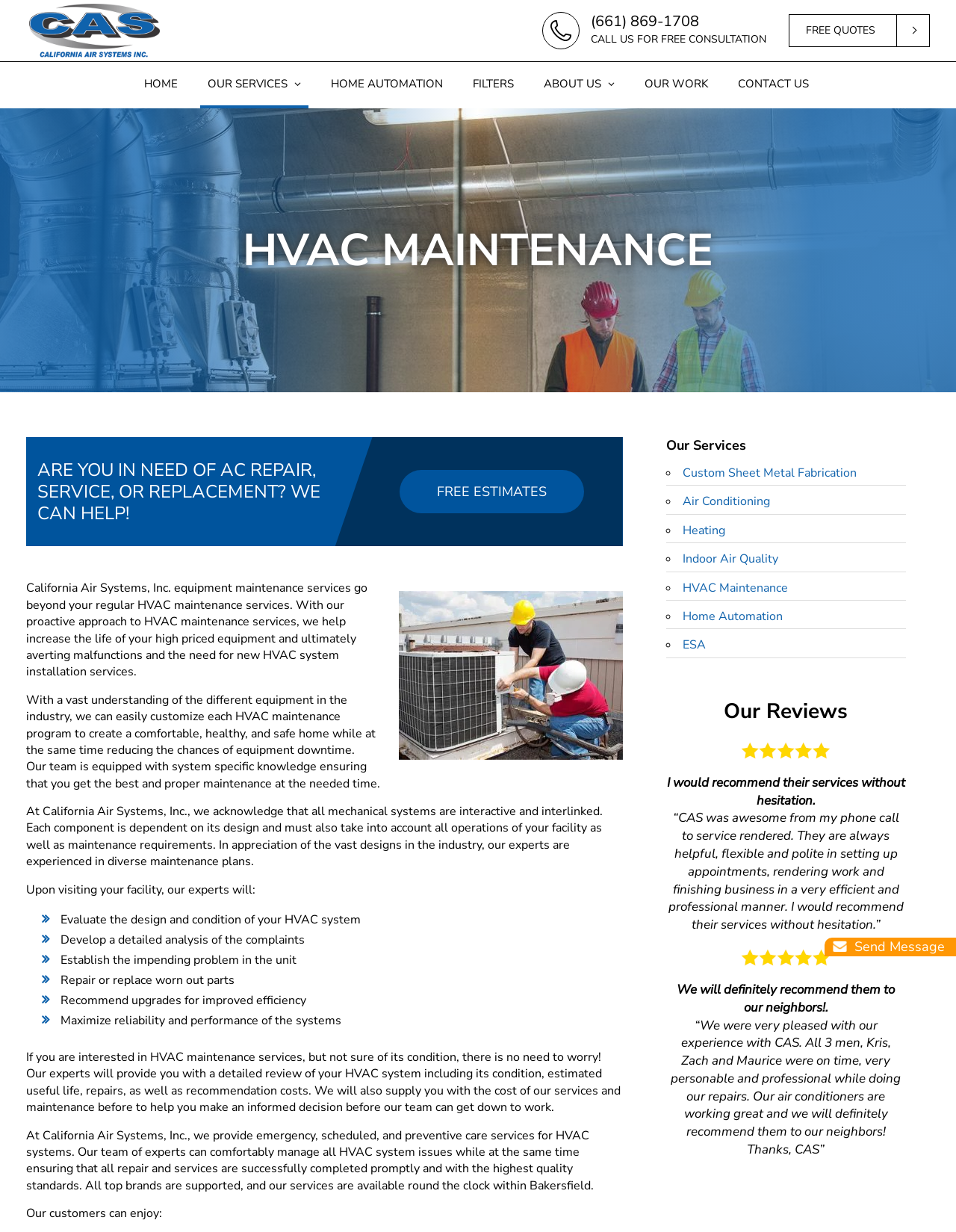Identify the bounding box coordinates of the clickable region required to complete the instruction: "Call the phone number (661) 869-1708". The coordinates should be given as four float numbers within the range of 0 and 1, i.e., [left, top, right, bottom].

[0.618, 0.01, 0.802, 0.039]